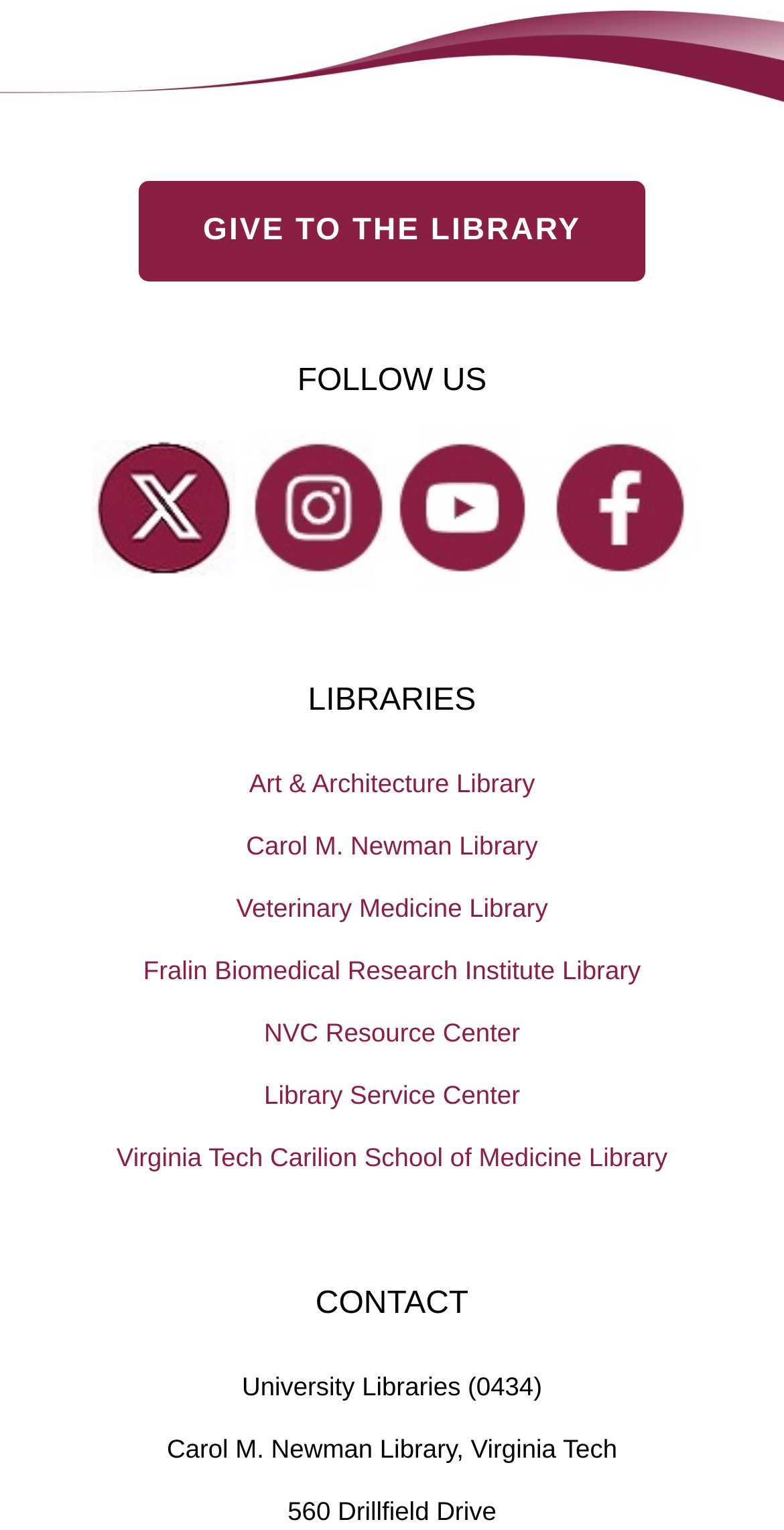What is the name of the university?
Using the visual information, reply with a single word or short phrase.

Virginia Tech